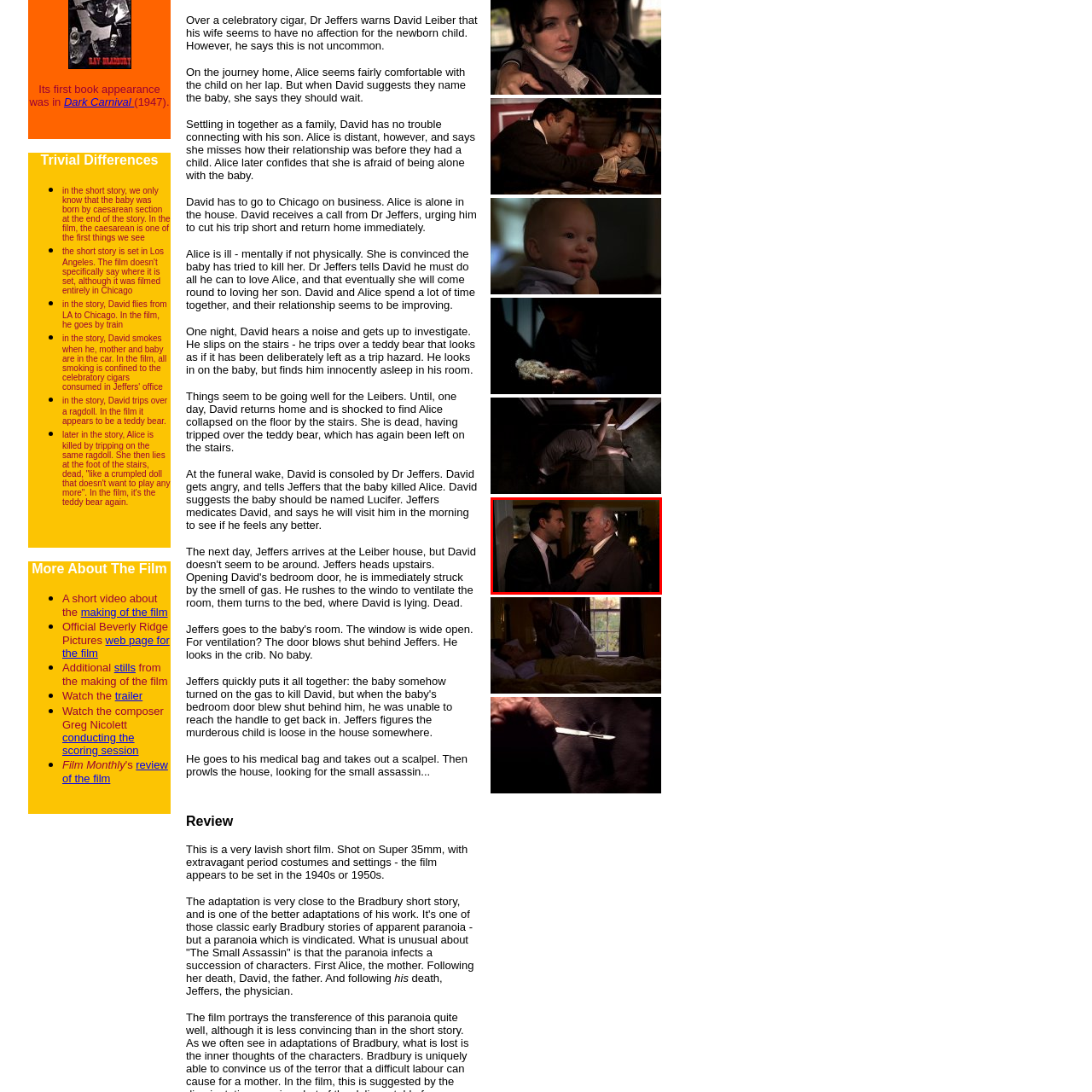What is the ambiance of the background?
Carefully examine the image within the red bounding box and provide a comprehensive answer based on what you observe.

The background features soft lighting and hints of a cozy interior, which contrasts with the intensity of the characters' interaction, creating a sense of warmth and comfort in the scene.